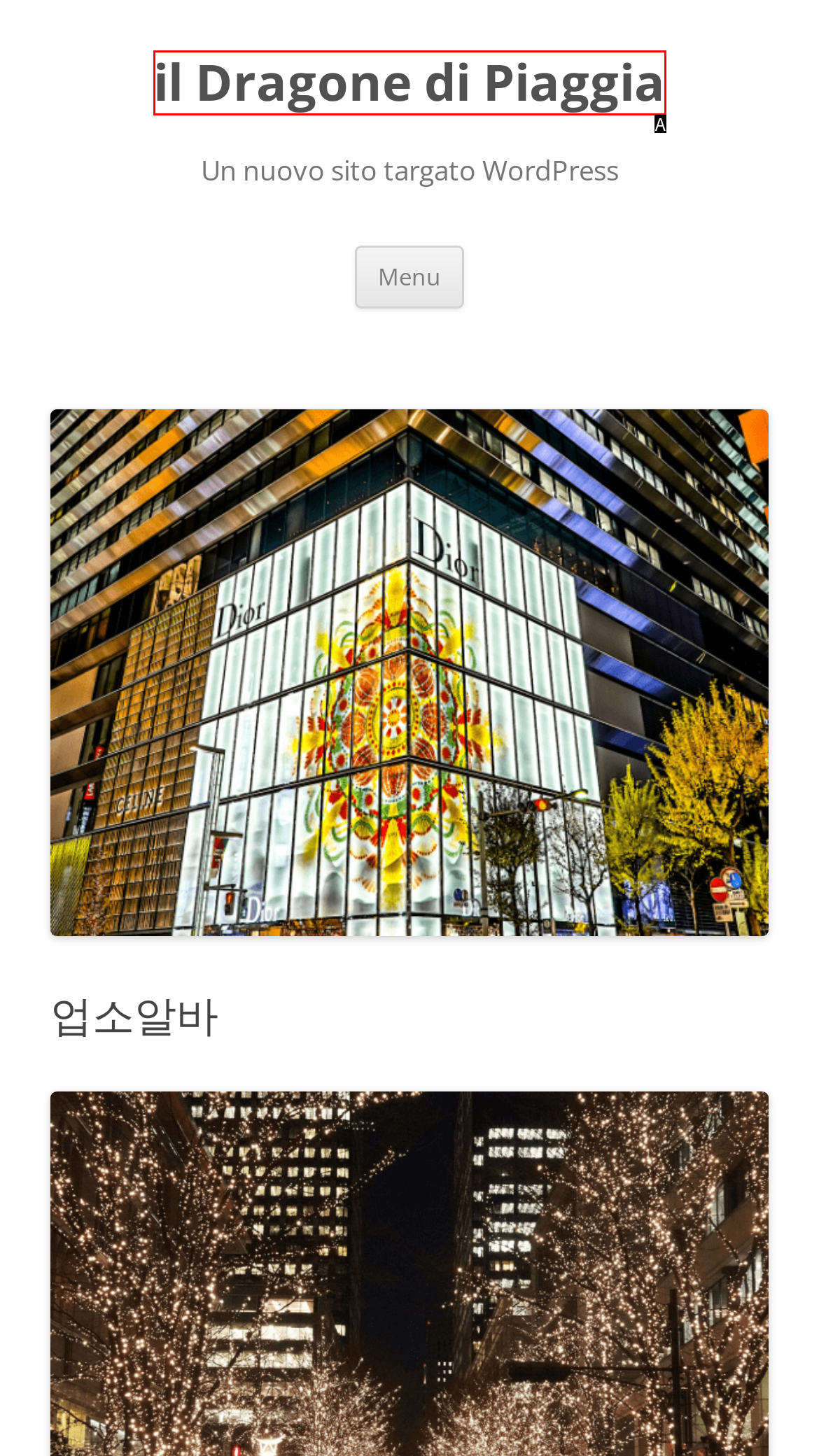From the given choices, determine which HTML element matches the description: il Dragone di Piaggia. Reply with the appropriate letter.

A